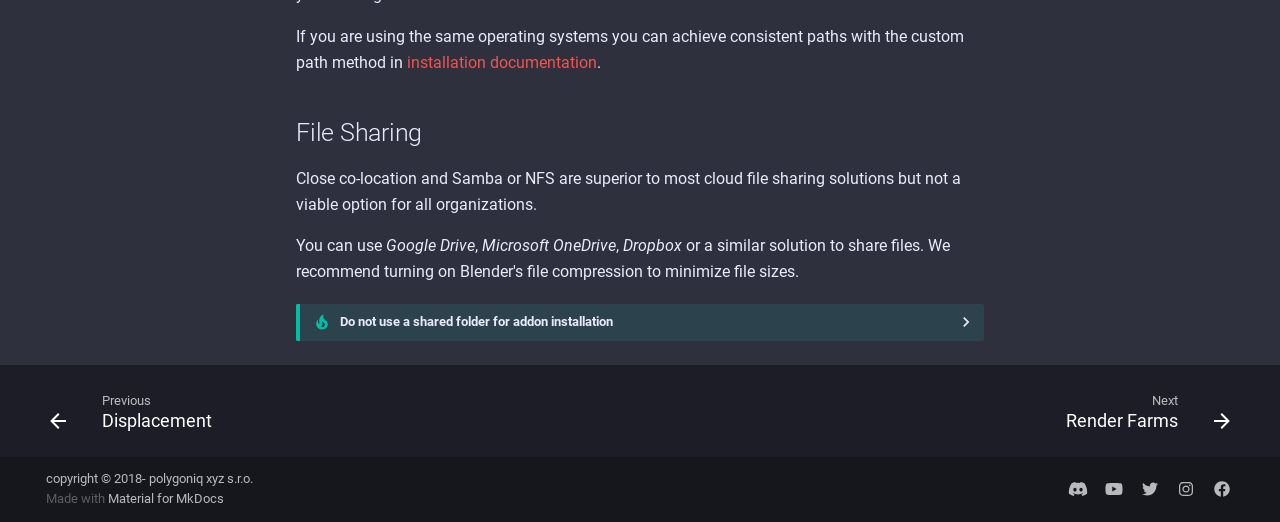Locate the bounding box coordinates of the element you need to click to accomplish the task described by this instruction: "Click on installation documentation".

[0.318, 0.101, 0.466, 0.137]